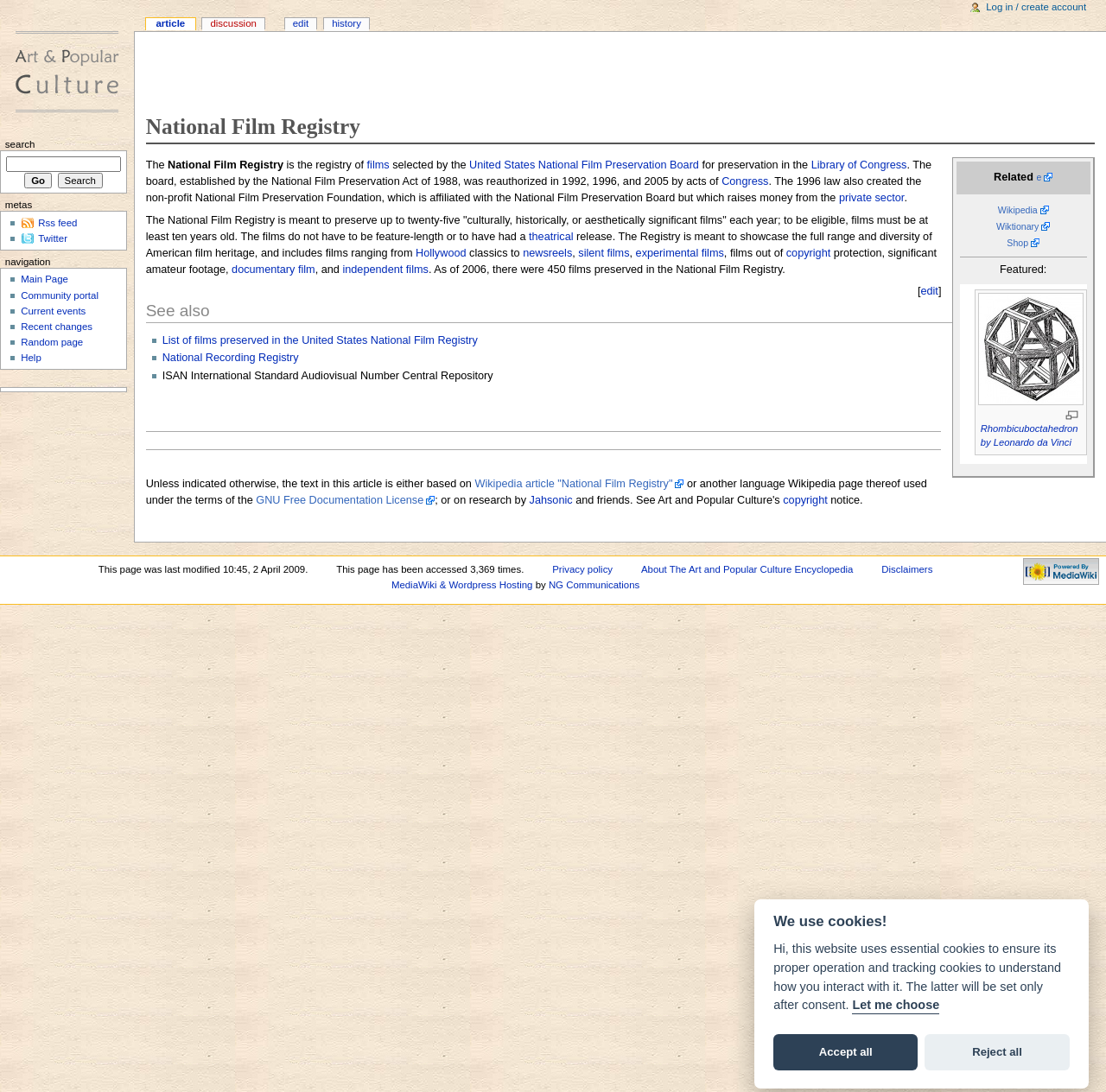From the webpage screenshot, predict the bounding box coordinates (top-left x, top-left y, bottom-right x, bottom-right y) for the UI element described here: Library of Congress

[0.733, 0.146, 0.82, 0.157]